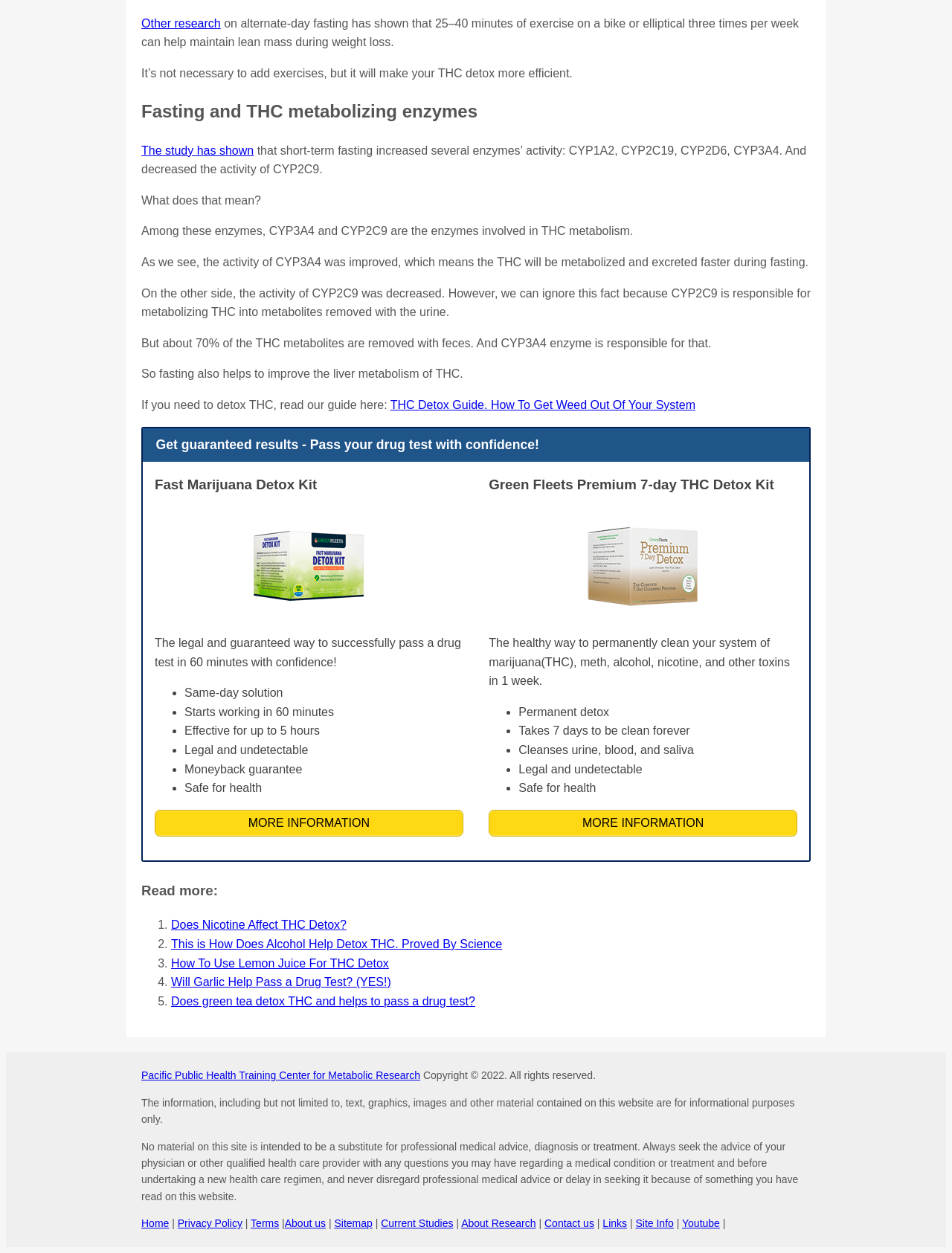Please answer the following question using a single word or phrase: 
What is the purpose of the Fast Marijuana Detox Kit?

Pass a drug test